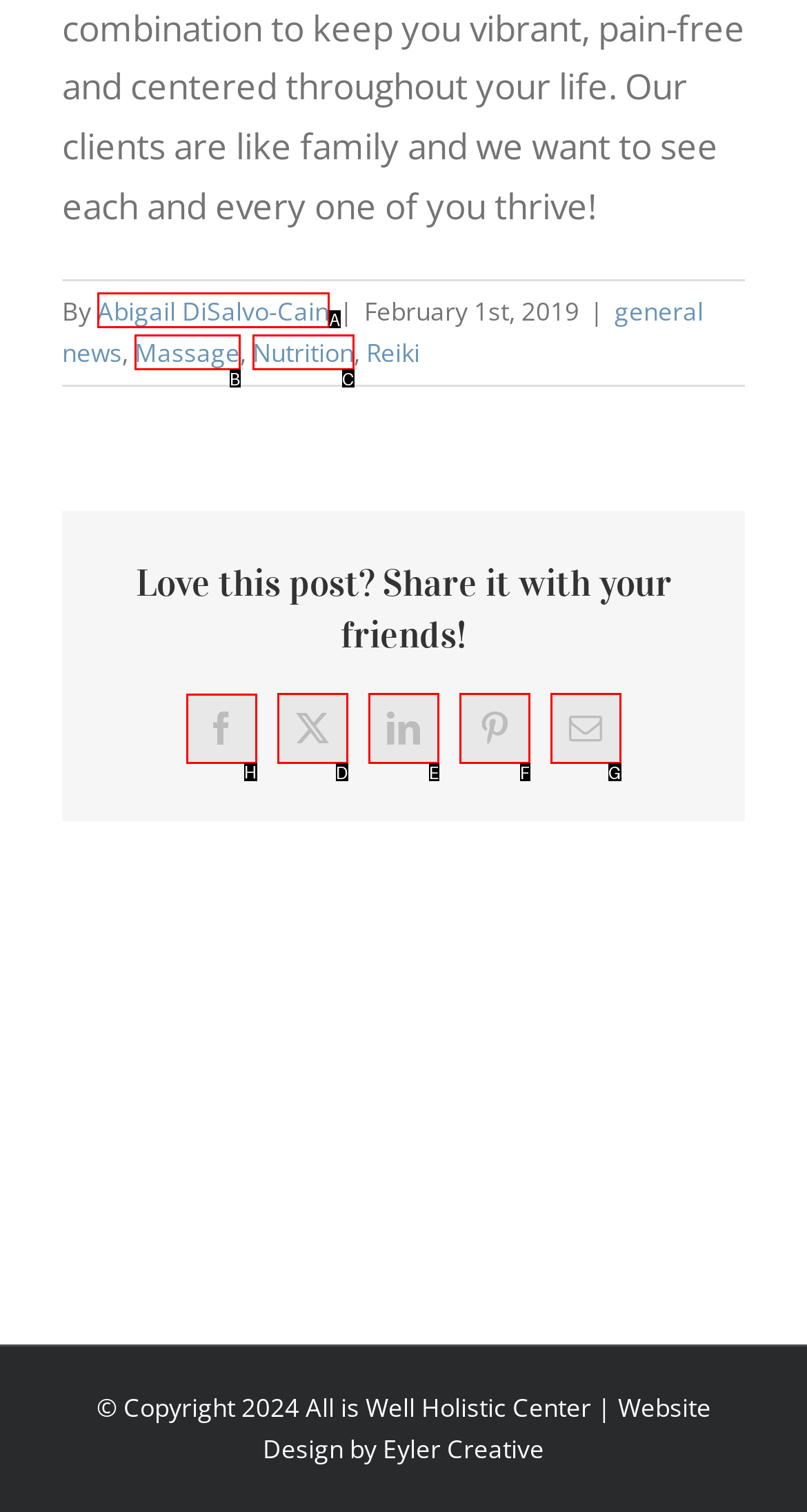Tell me the letter of the UI element I should click to accomplish the task: Share this post on Facebook based on the choices provided in the screenshot.

H